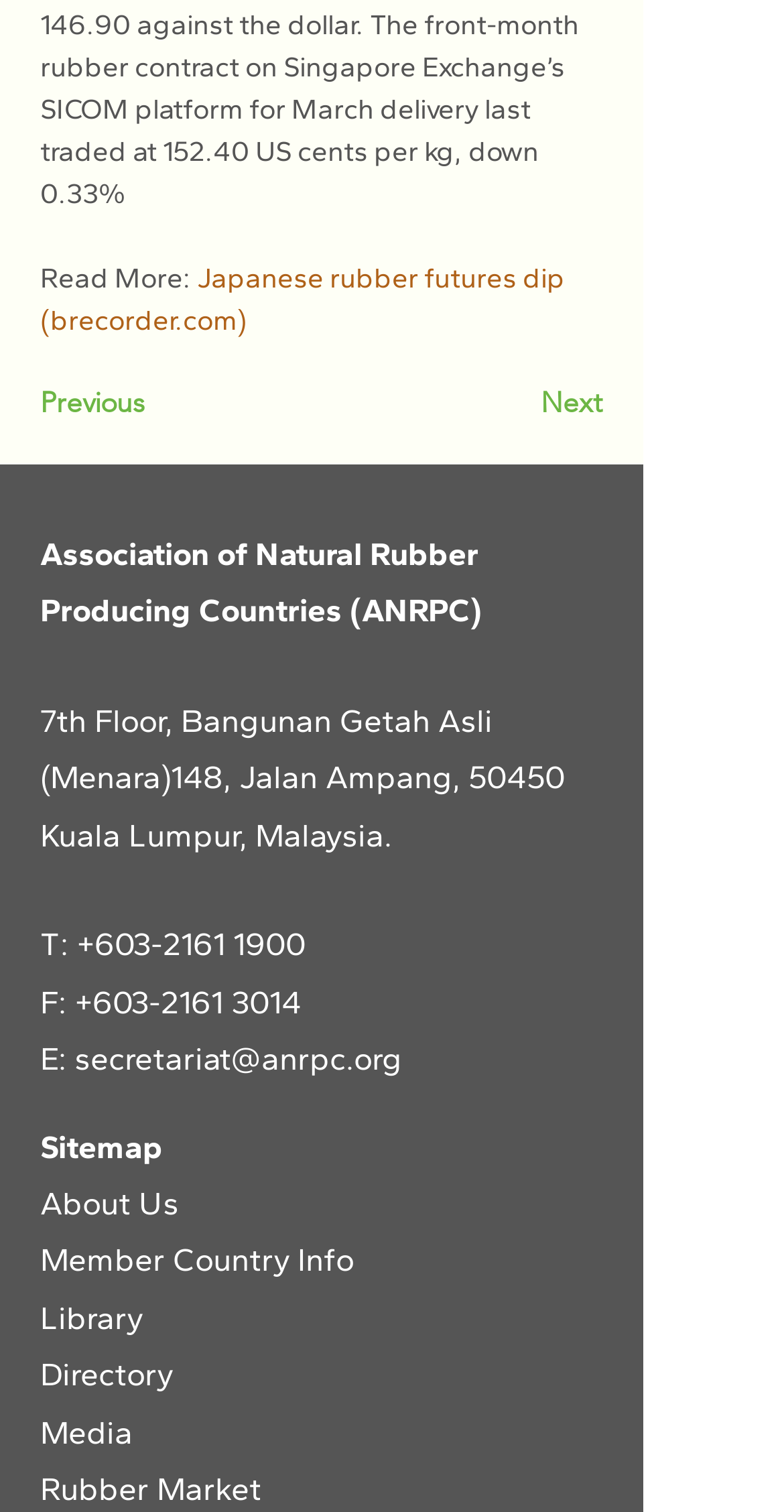Pinpoint the bounding box coordinates of the element to be clicked to execute the instruction: "Visit 'Rubber Market'".

[0.051, 0.972, 0.333, 0.997]